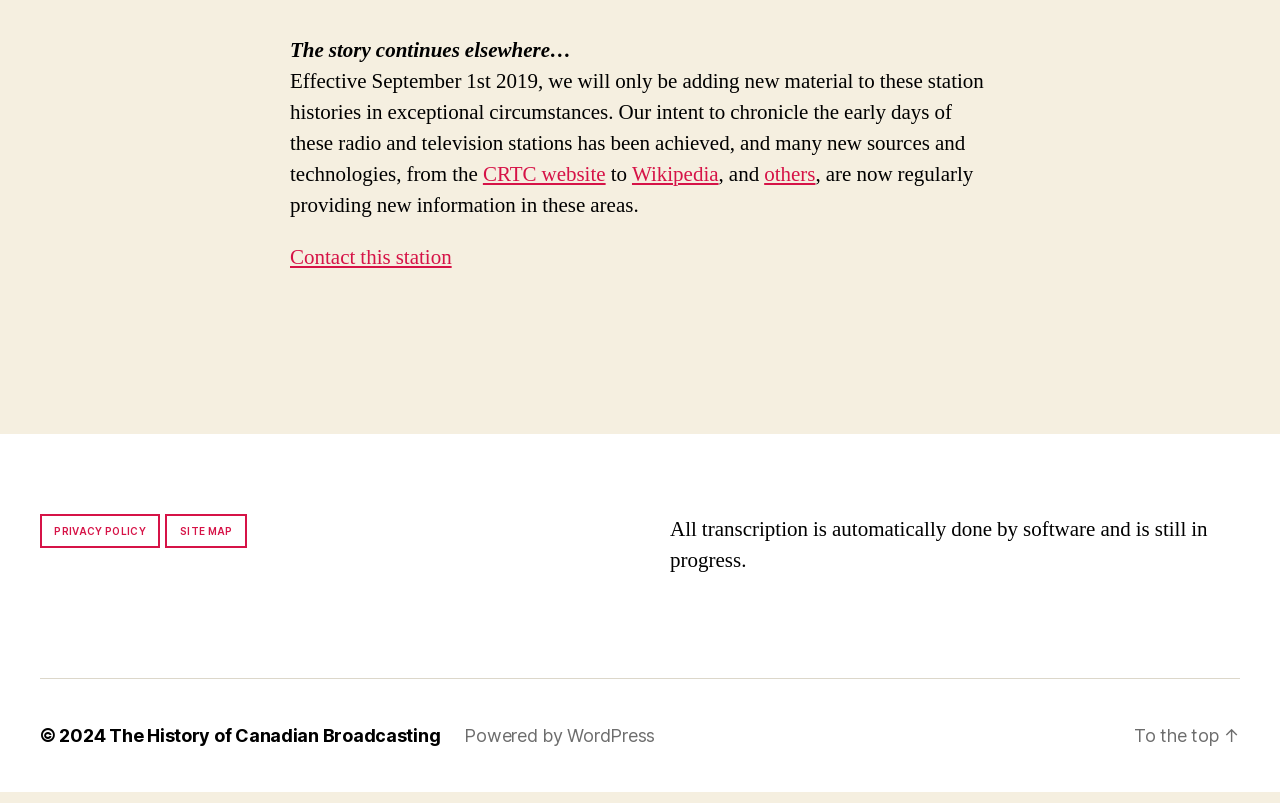Highlight the bounding box of the UI element that corresponds to this description: "The History of Canadian Broadcasting".

[0.085, 0.916, 0.344, 0.942]